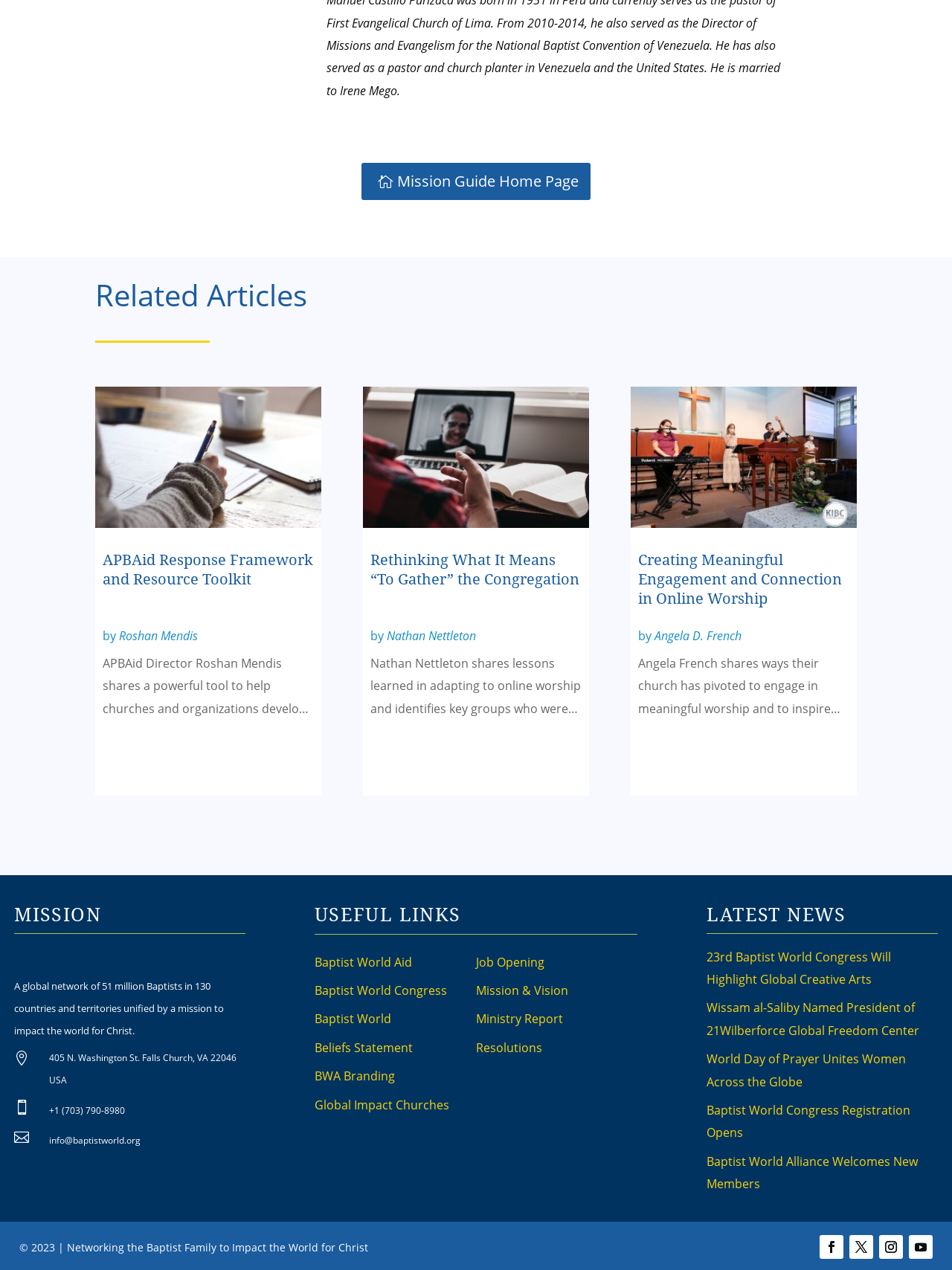Answer the following inquiry with a single word or phrase:
How many links are there under the 'USEFUL LINKS' section?

6